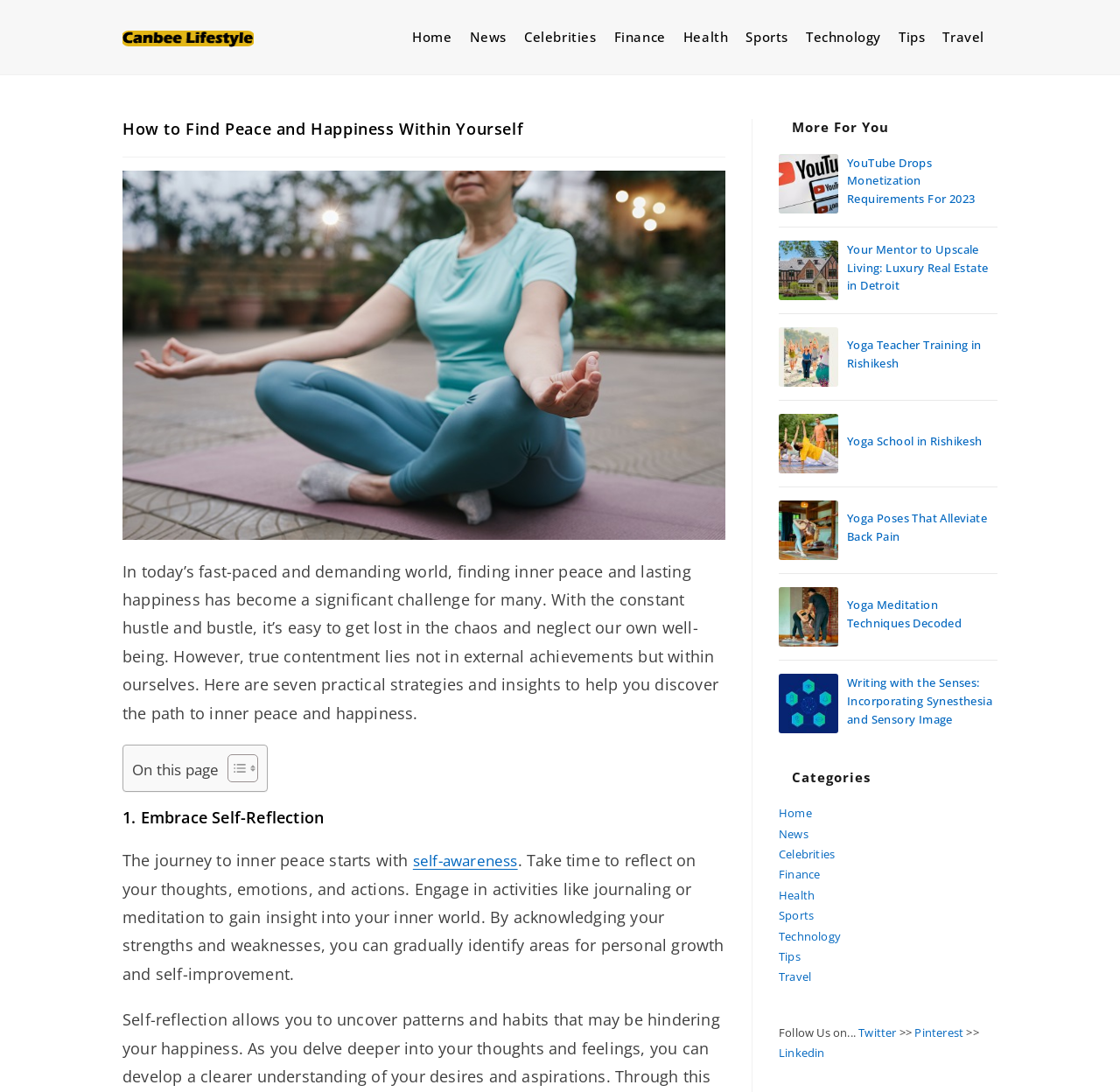Identify the bounding box coordinates necessary to click and complete the given instruction: "Click the 'Twitter' social media link".

[0.767, 0.938, 0.8, 0.952]